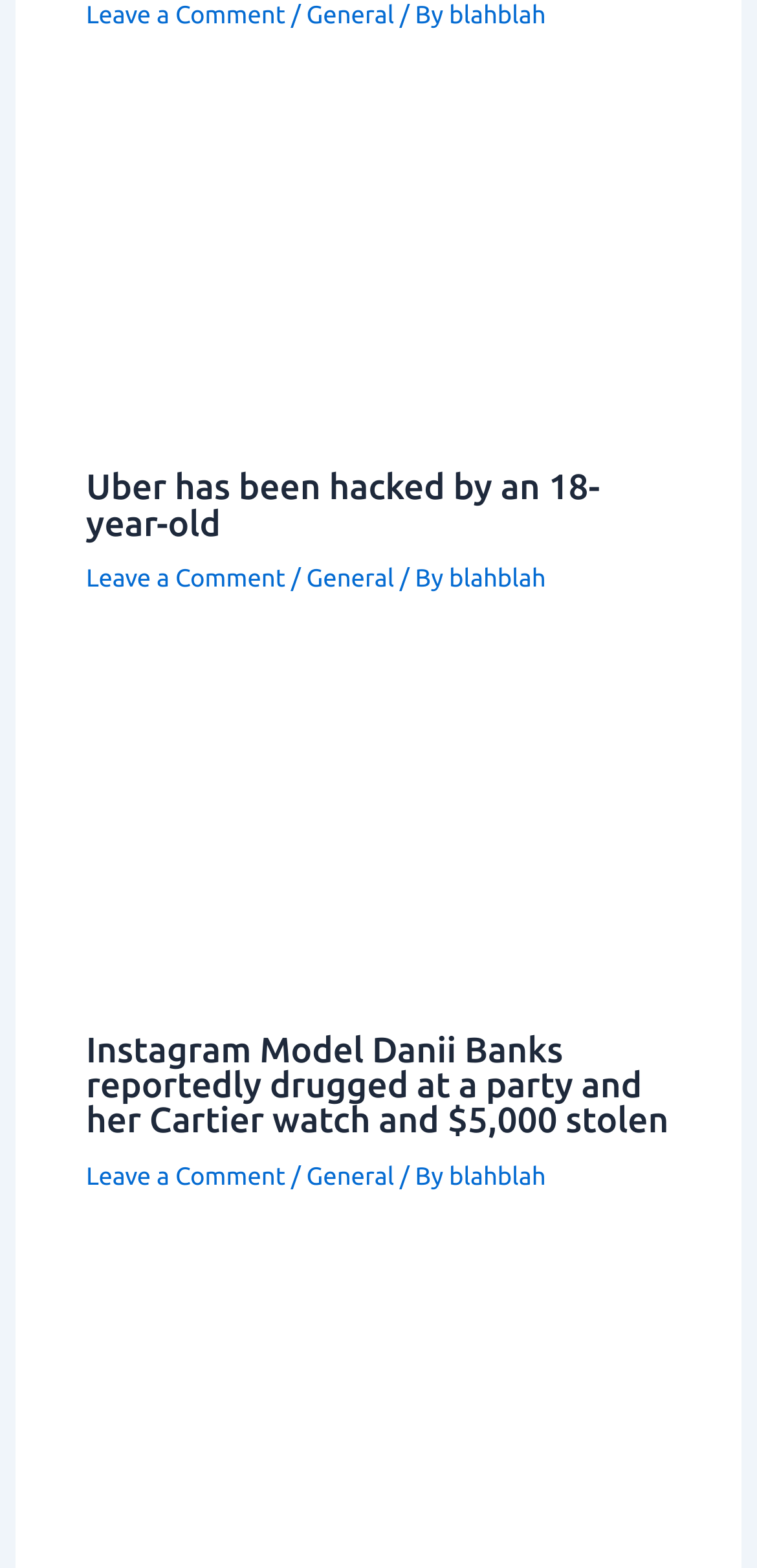What is the last link in the second article?
Using the visual information, respond with a single word or phrase.

john legend